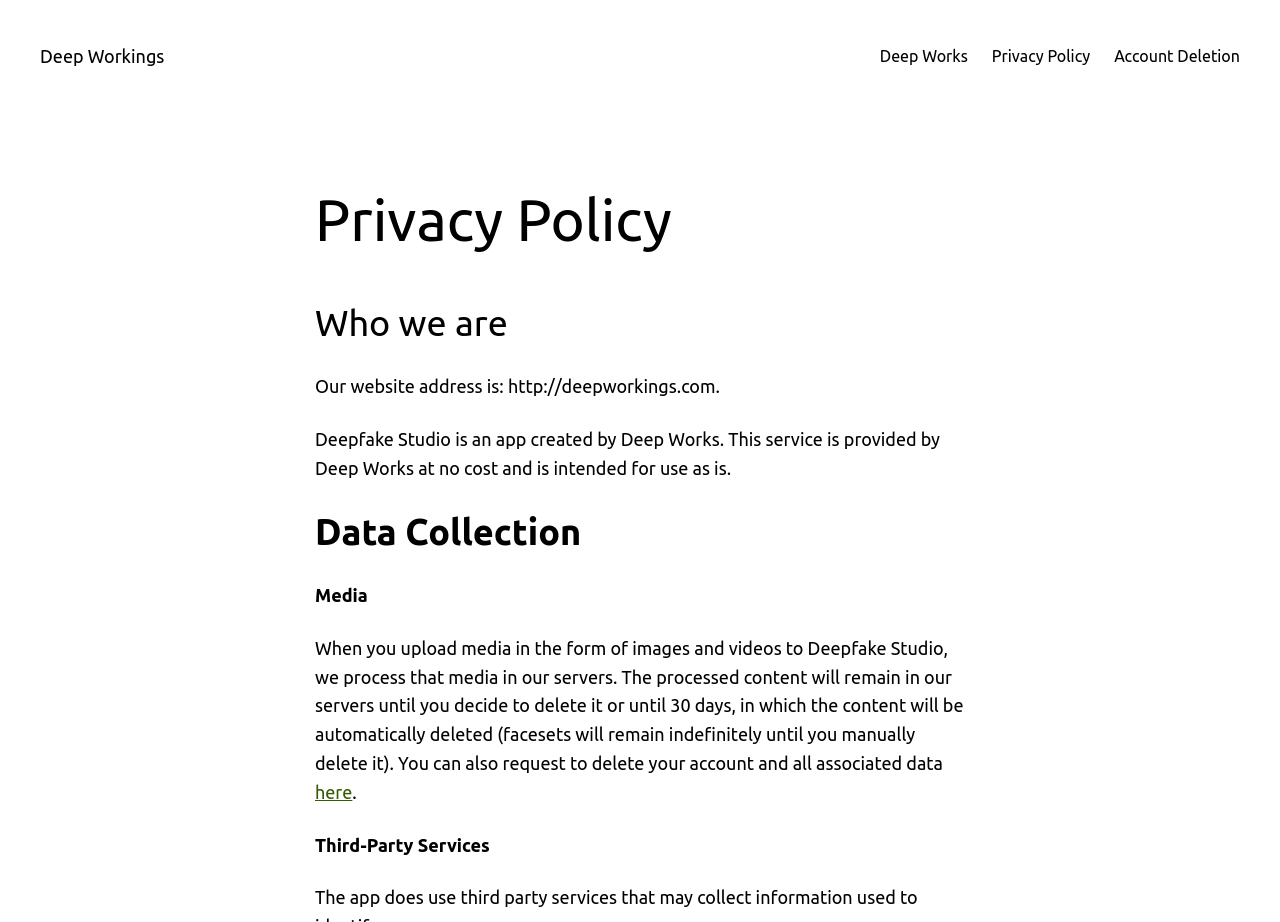Analyze the image and answer the question with as much detail as possible: 
What is the website address of Deep Workings?

I found the website address by looking at the StaticText element with the text 'Our website address is: http://deepworkings.com.' which is located at coordinates [0.246, 0.408, 0.562, 0.43].